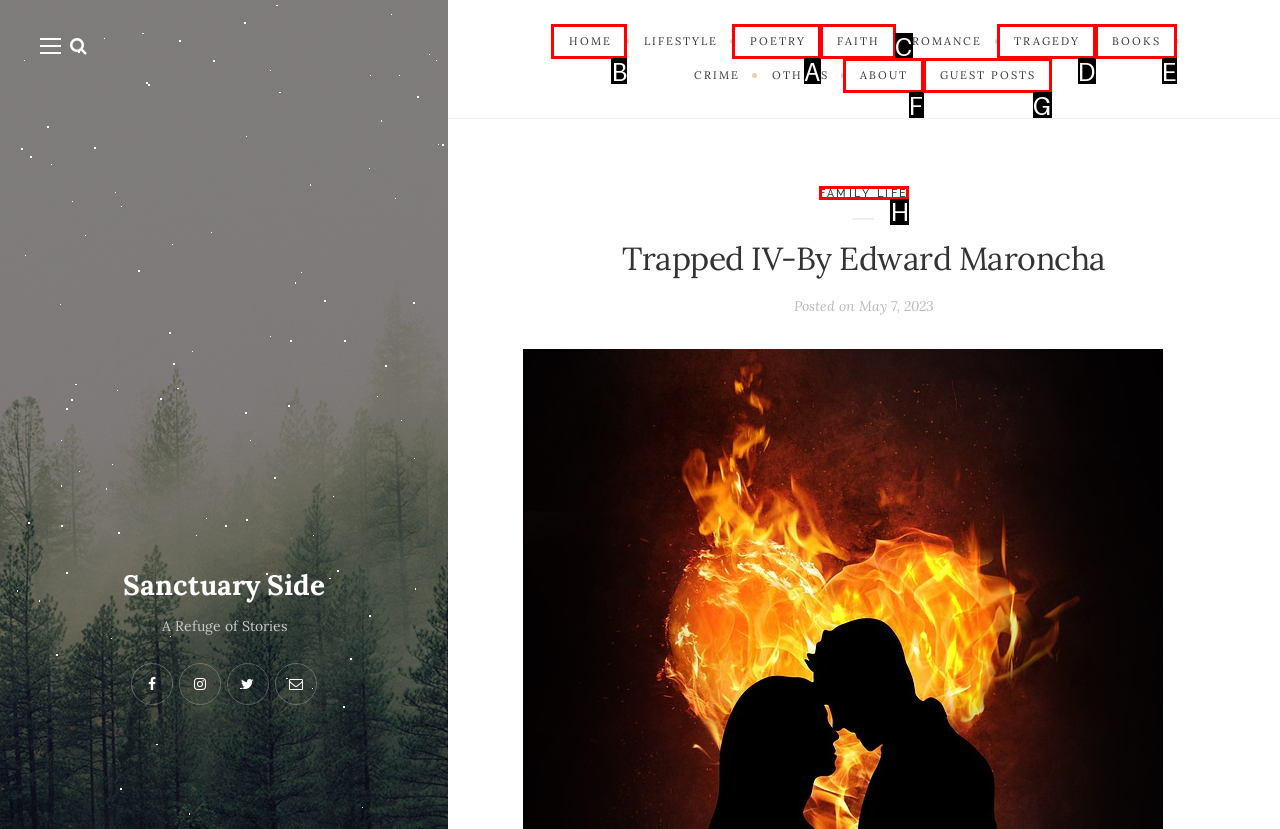Point out the HTML element I should click to achieve the following task: read POETRY Provide the letter of the selected option from the choices.

A